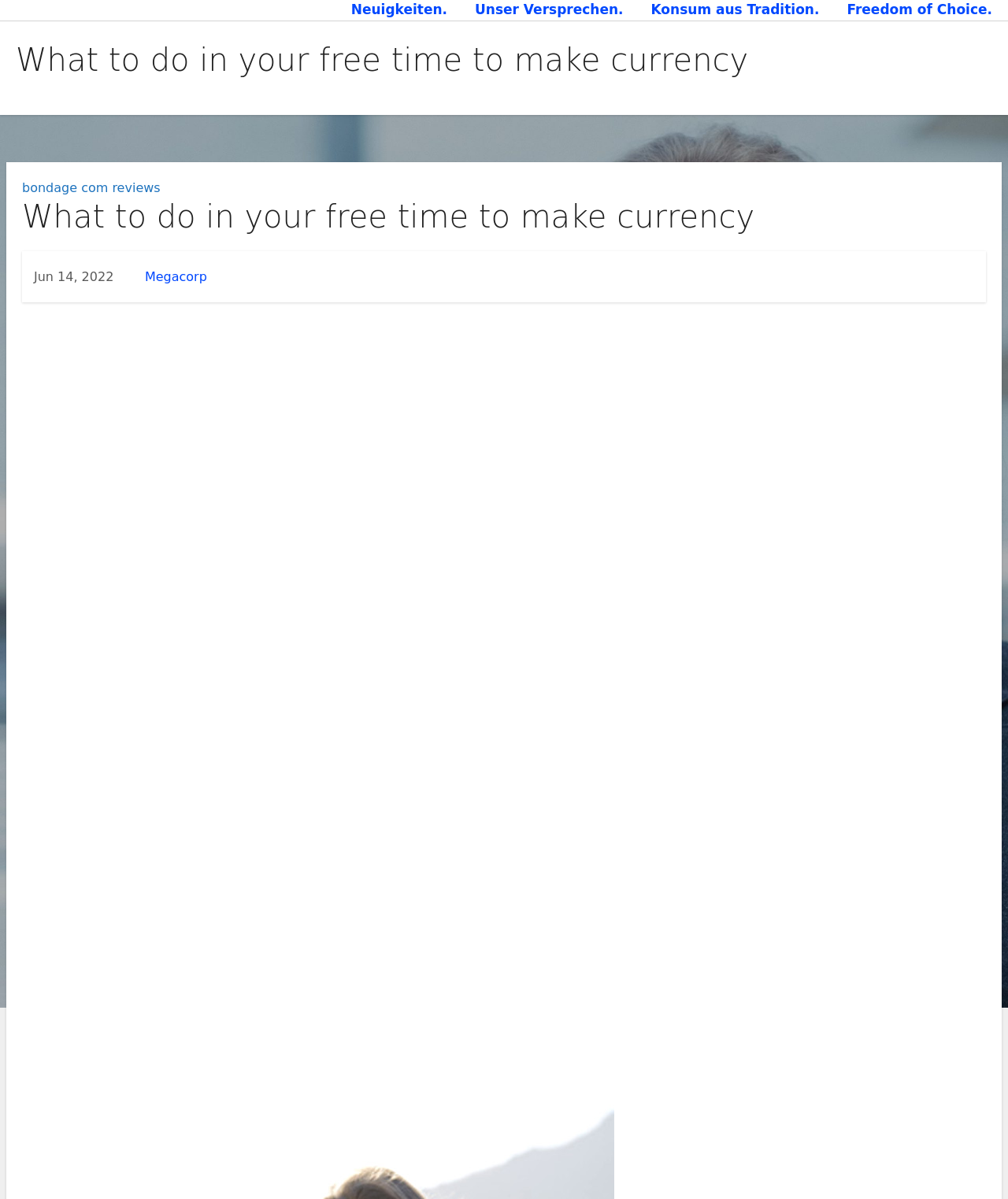Describe all the significant parts and information present on the webpage.

This webpage appears to be a blog or article page with a title "What to do in your free time to make currency" at the top. Below the title, there are four links: "Neuigkeiten", "Unser Versprechen", "Konsum aus Tradition", and "Freedom of Choice", which are aligned horizontally across the top of the page.

The main content of the page is an article with a heading that matches the title of the page. The article is divided into 20 sections or paragraphs, each with a unique text. The text in each section is descriptive and seems to be a part of a story or narrative. The sections are numbered from 2 to 20, with no section 1.

At the top of the article, there is a link "bondage com reviews" and a heading that matches the title of the page. Below this, there is a date "Jun 14, 2022" and a text "von" followed by a link "Megacorp". The rest of the article is a series of paragraphs with descriptive text, with no images or other multimedia elements.

The overall layout of the page is simple, with a focus on the text content. The links at the top of the page are likely navigation links to other parts of the website. The article itself is the main focus of the page, with each section or paragraph building on the narrative or story being told.